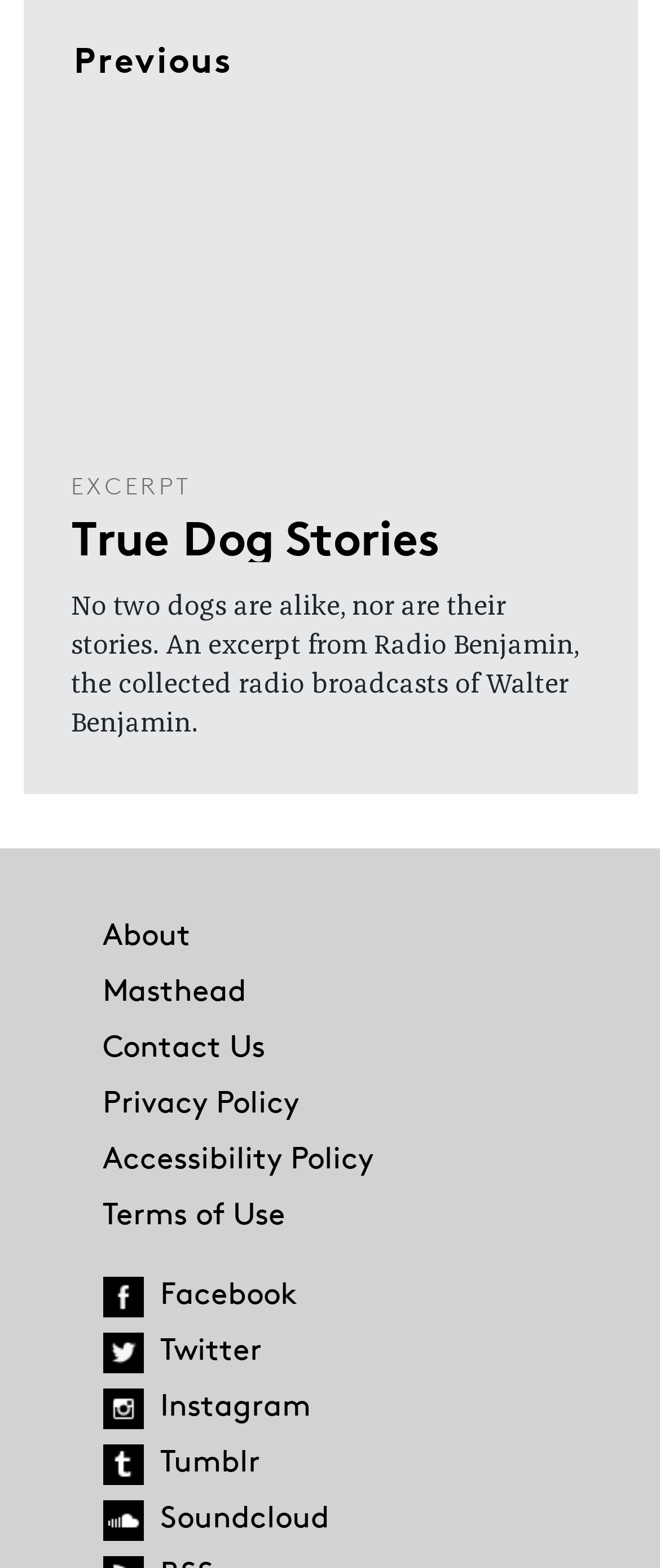Please answer the following question using a single word or phrase: 
What is the theme of the stories?

Dogs